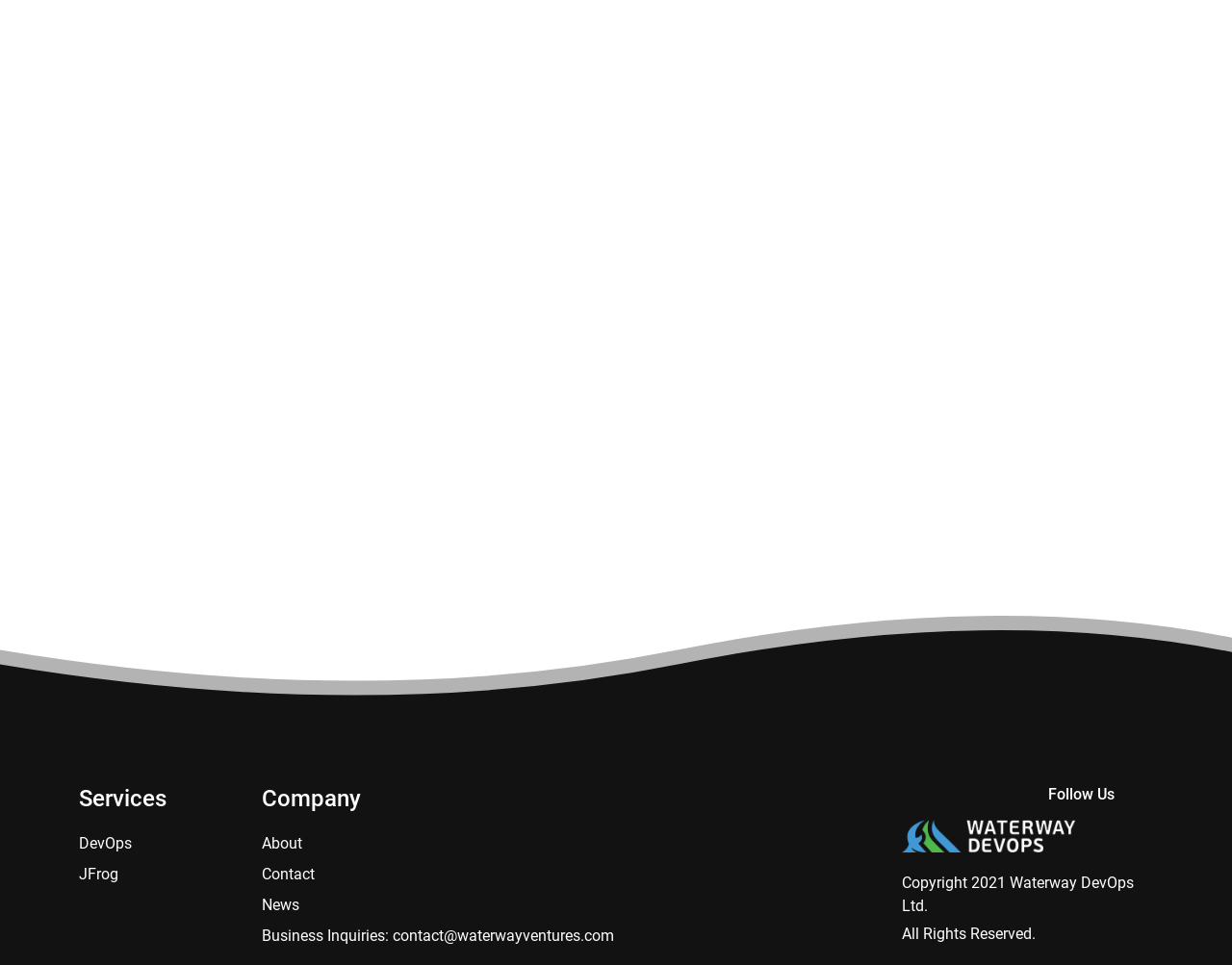Please locate the bounding box coordinates for the element that should be clicked to achieve the following instruction: "Follow Waterway DevOps Ltd on social media". Ensure the coordinates are given as four float numbers between 0 and 1, i.e., [left, top, right, bottom].

[0.732, 0.814, 0.936, 0.833]